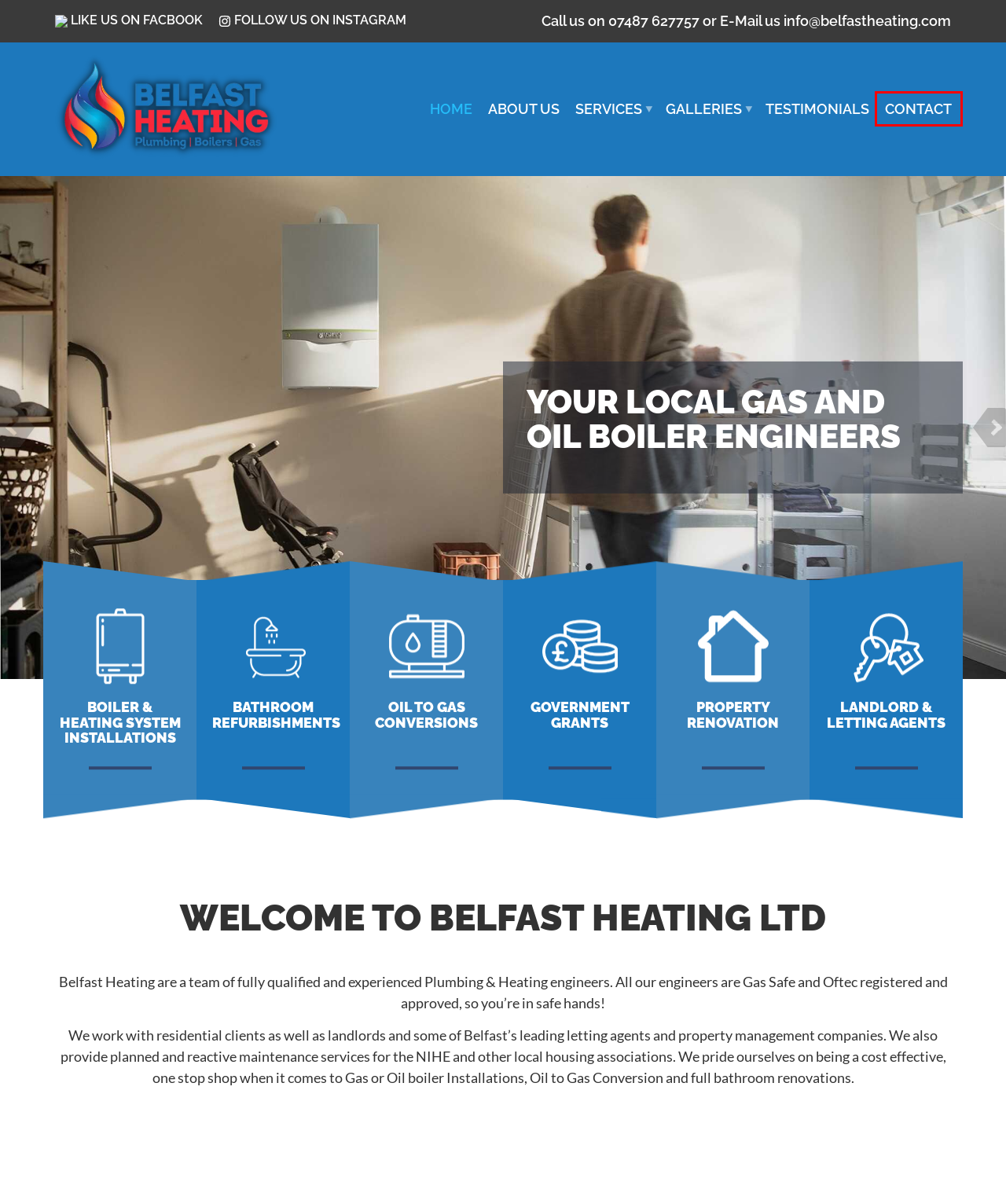Given a webpage screenshot with a UI element marked by a red bounding box, choose the description that best corresponds to the new webpage that will appear after clicking the element. The candidates are:
A. Testimonials | Boiler Replacement | Belfast Heating
B. Contact Us | Belfast Heating Ltd | Northern Ireland
C. About us | Boiler Replacement | Belfast Heating
D. Home Renovations | Landlords & Lettings | Belfast Heating Ltd
E. Property Renovation Belfast | Belfast Heating Ltd
F. Grant for Changing from Oil to Gas Heating | Belfast Heating Ltd
G. Oil to Gas Conversions Northern Ireland | Belfast Heating
H. Bathrooms Belfast Northern Ireland | Belfast Heating Ltd

B